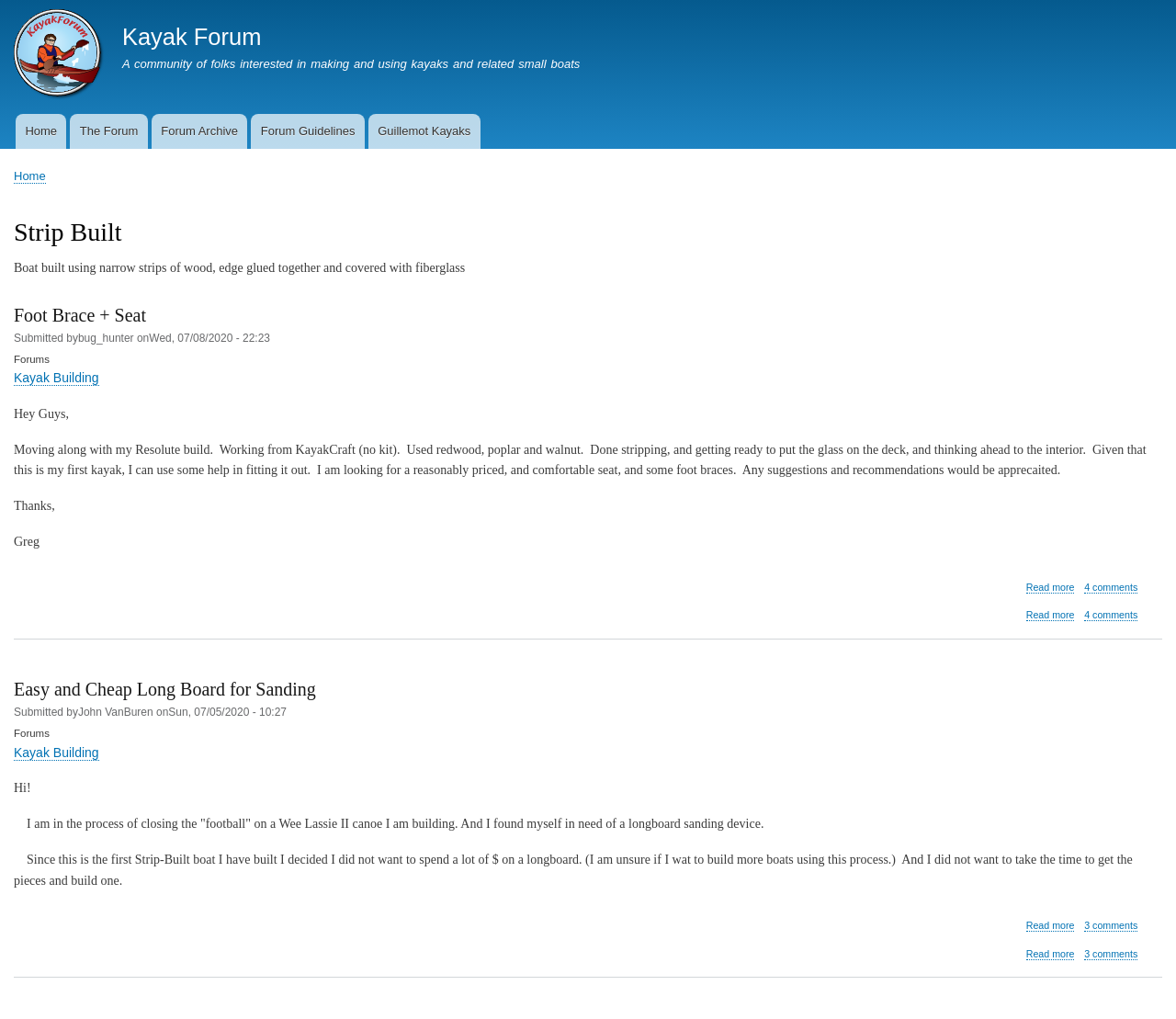Find the bounding box coordinates of the element to click in order to complete the given instruction: "View 'Easy and Cheap Long Board for Sanding' thread."

[0.872, 0.902, 0.914, 0.914]